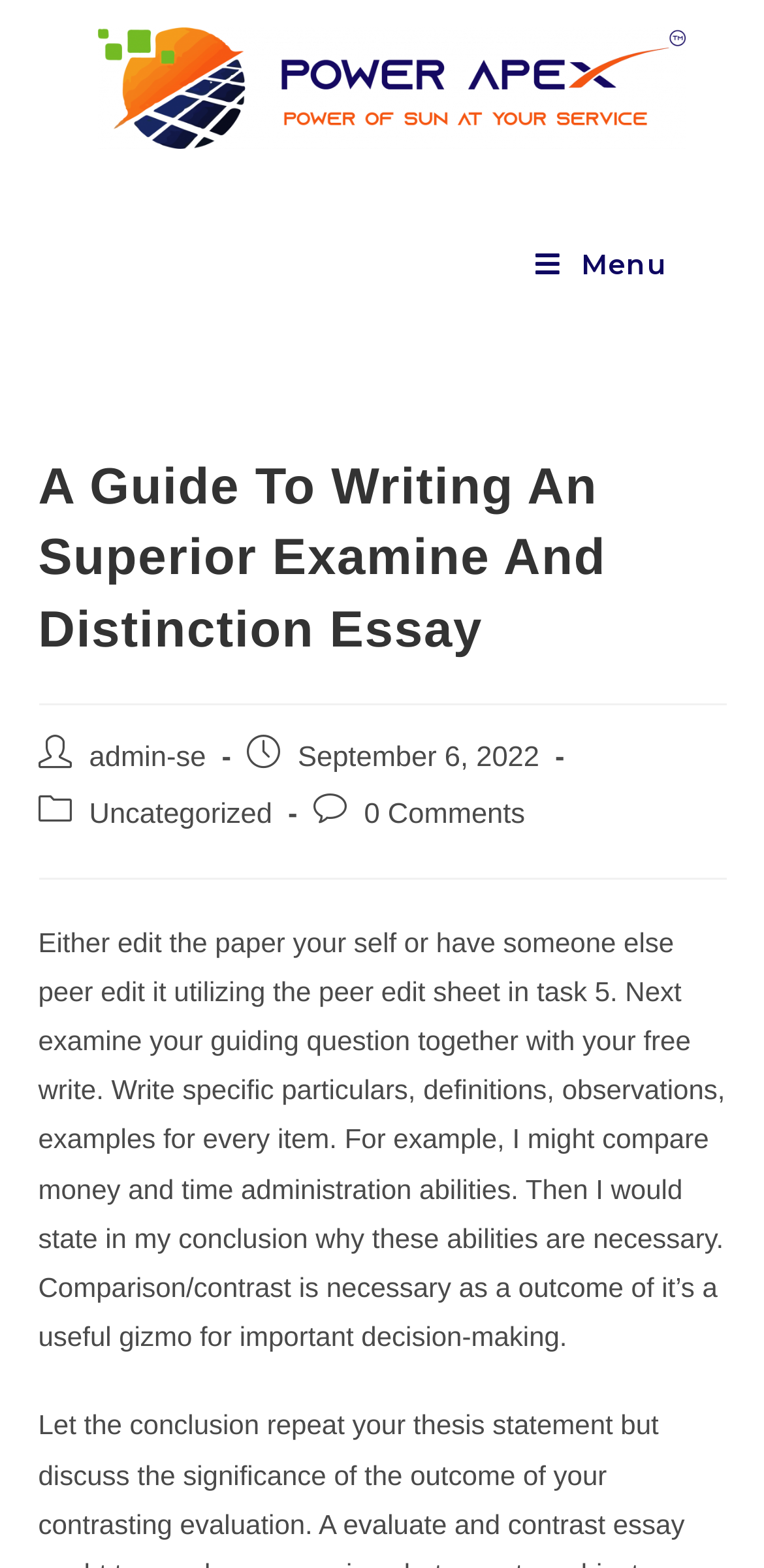Respond with a single word or phrase:
Who is the author of the post?

admin-se